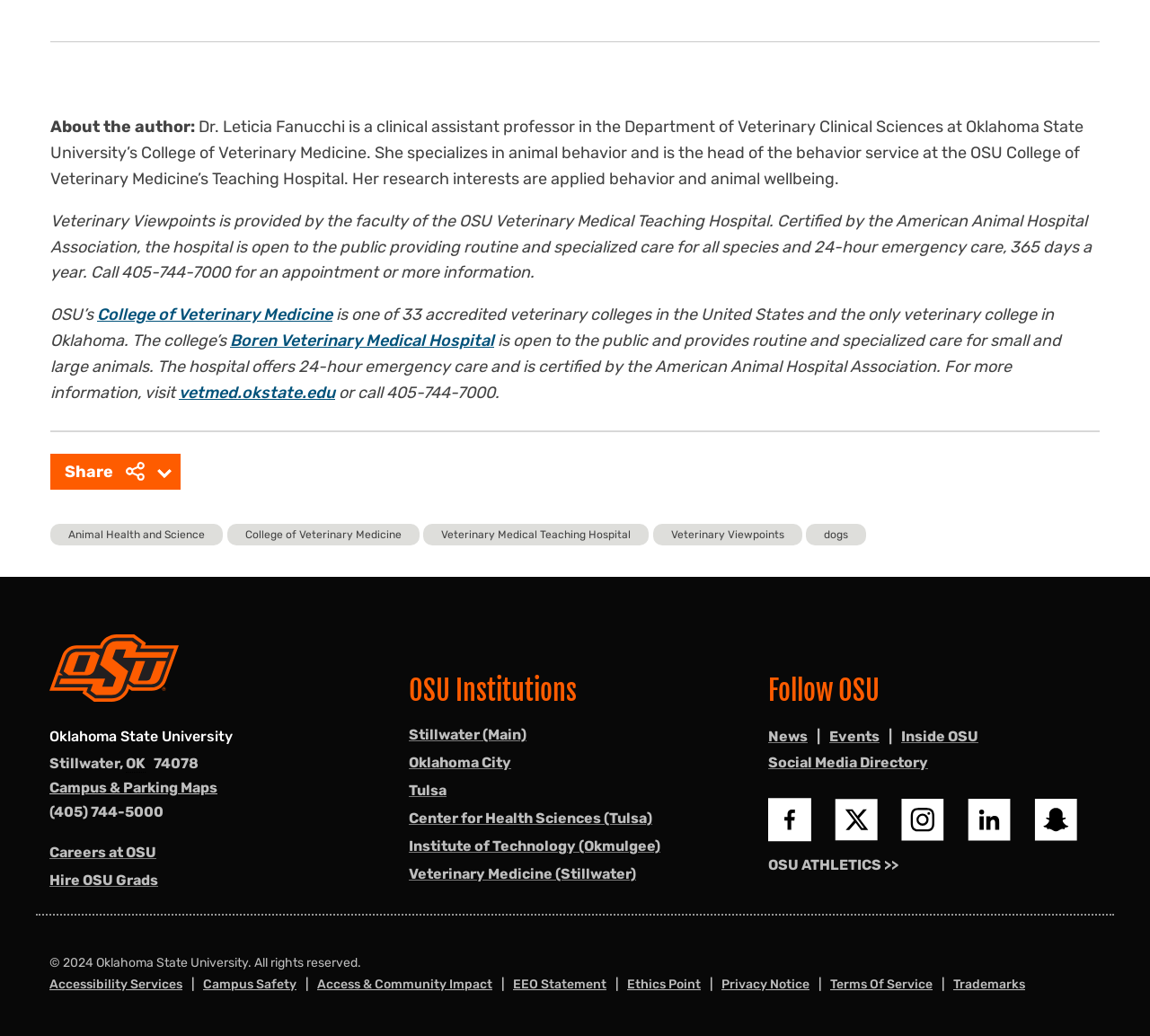Respond to the question below with a single word or phrase: What is the name of the hospital where Dr. Leticia Fanucchi works?

OSU College of Veterinary Medicine’s Teaching Hospital